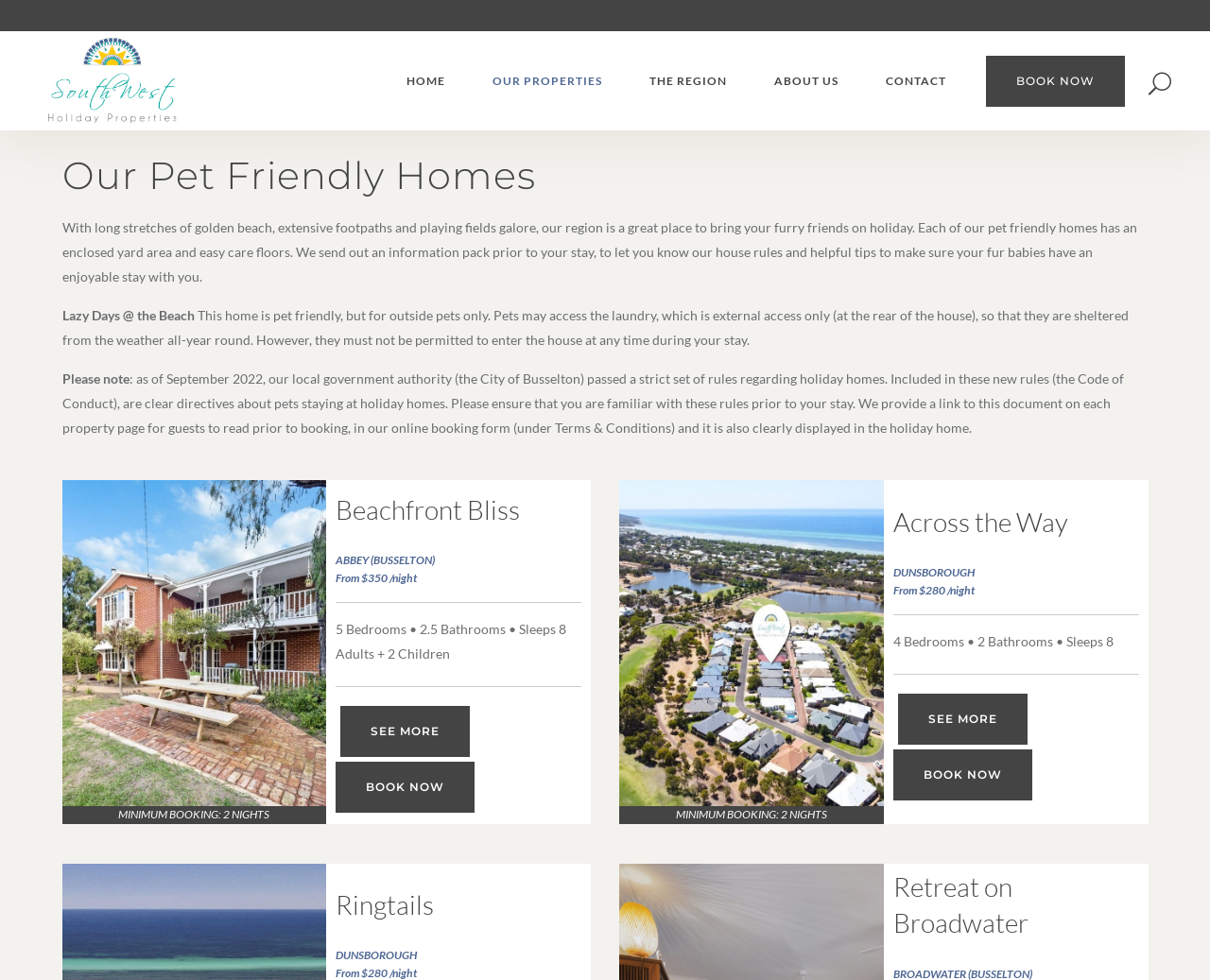Determine the bounding box coordinates of the region that needs to be clicked to achieve the task: "check account icon".

None